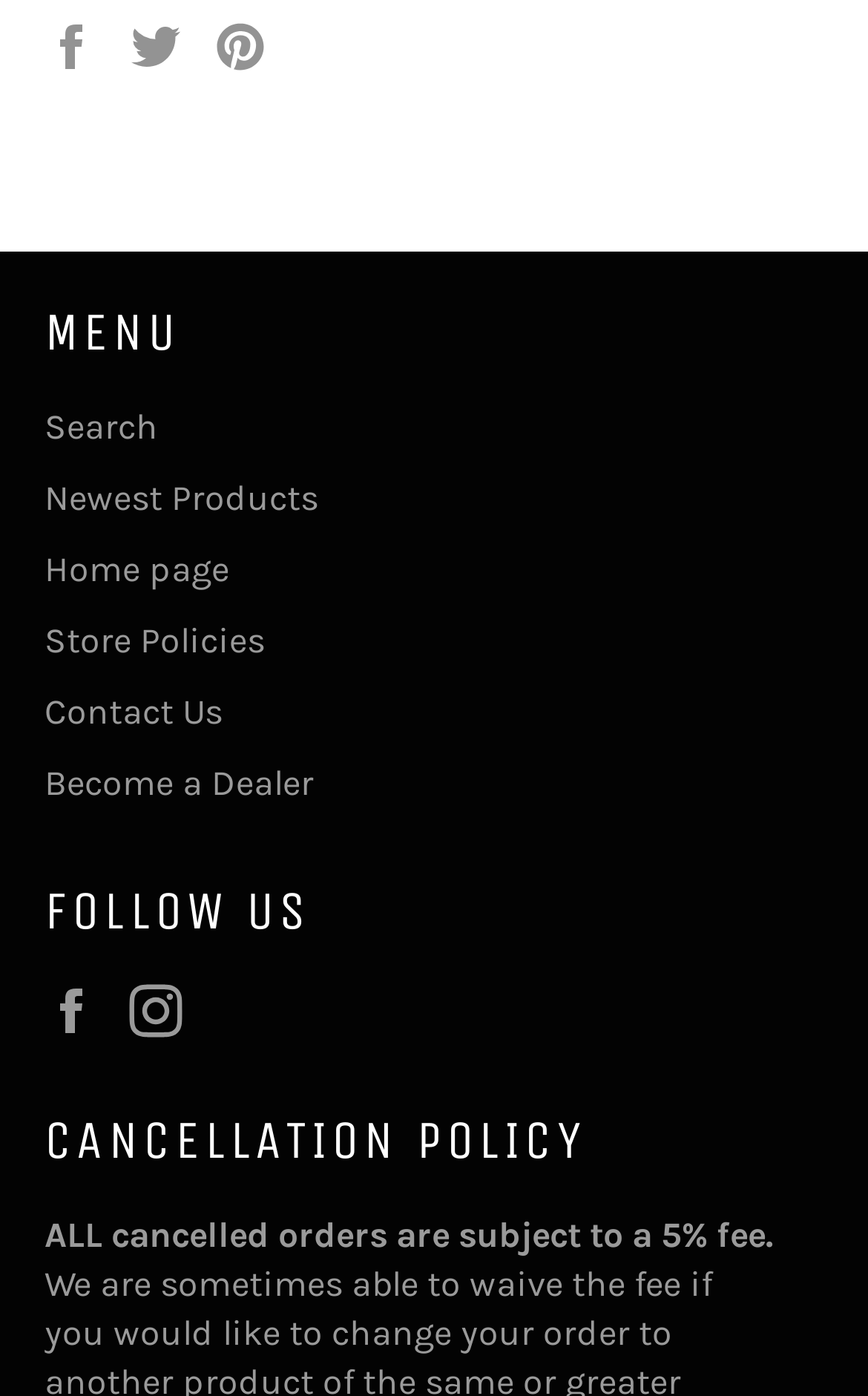Use a single word or phrase to answer the question:
How many links are there in the 'MENU' section?

6